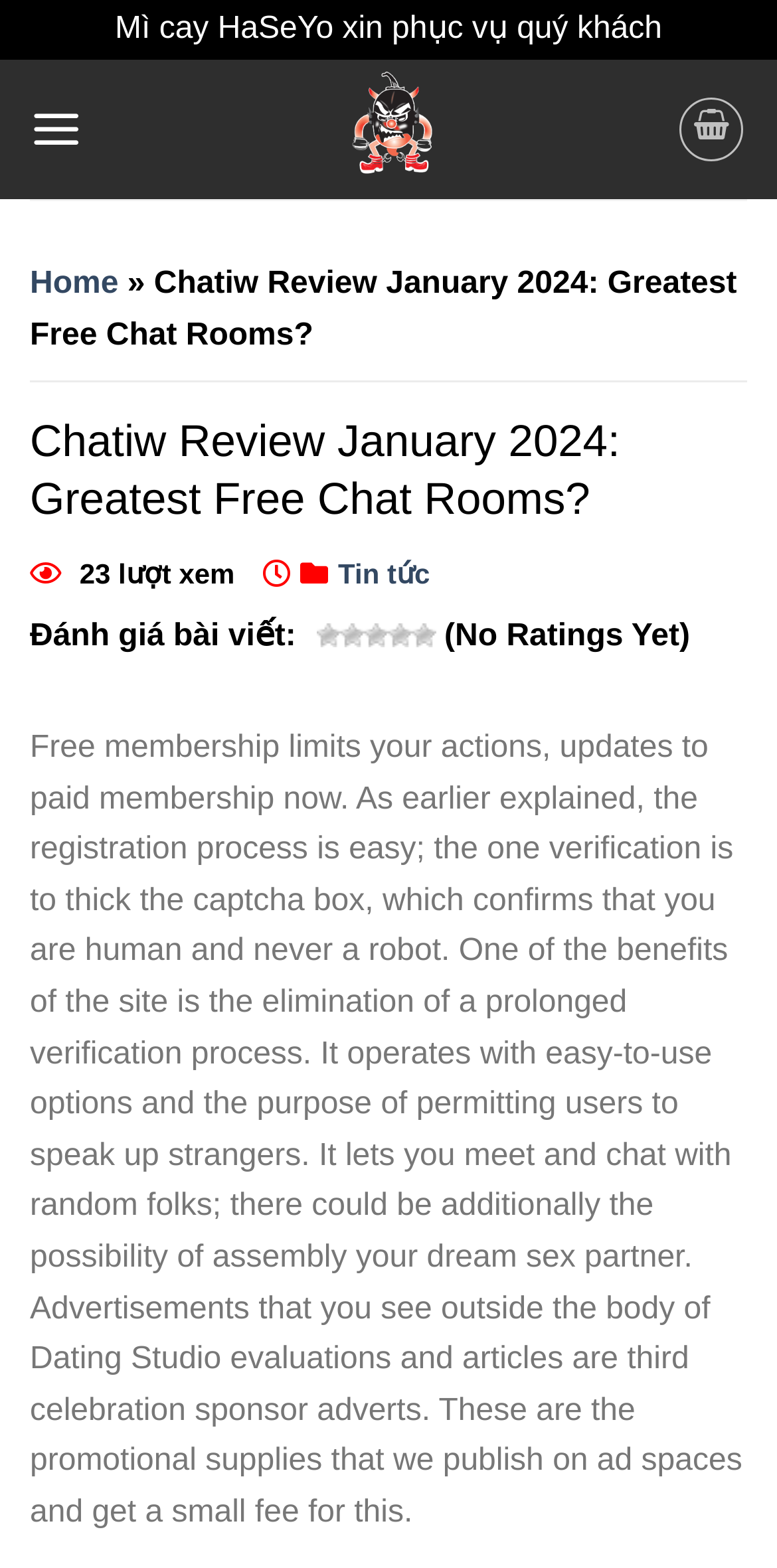Please provide a one-word or phrase answer to the question: 
What is the purpose of the website?

To let users meet and chat with strangers